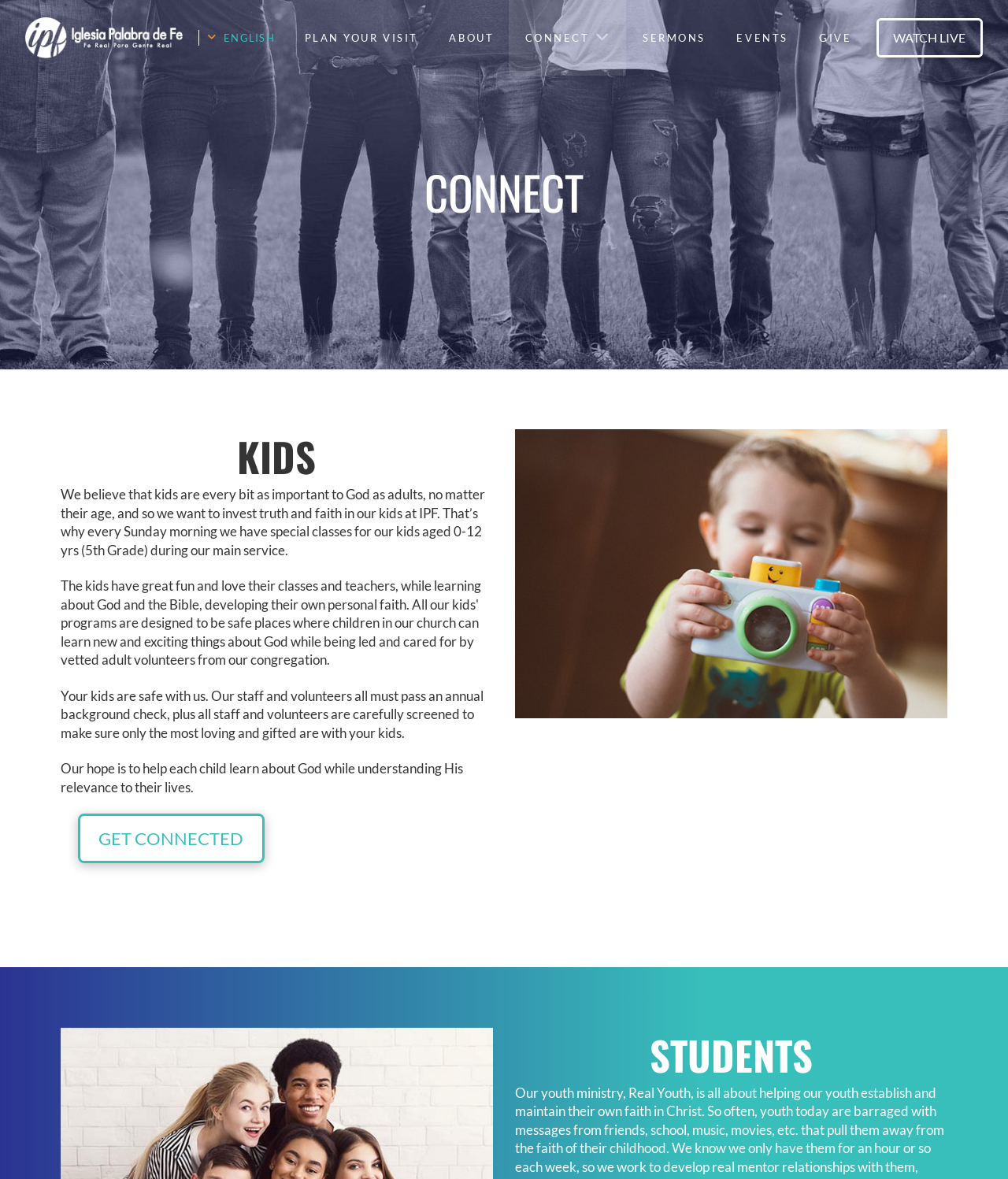Provide the bounding box coordinates of the HTML element this sentence describes: "permalink".

None